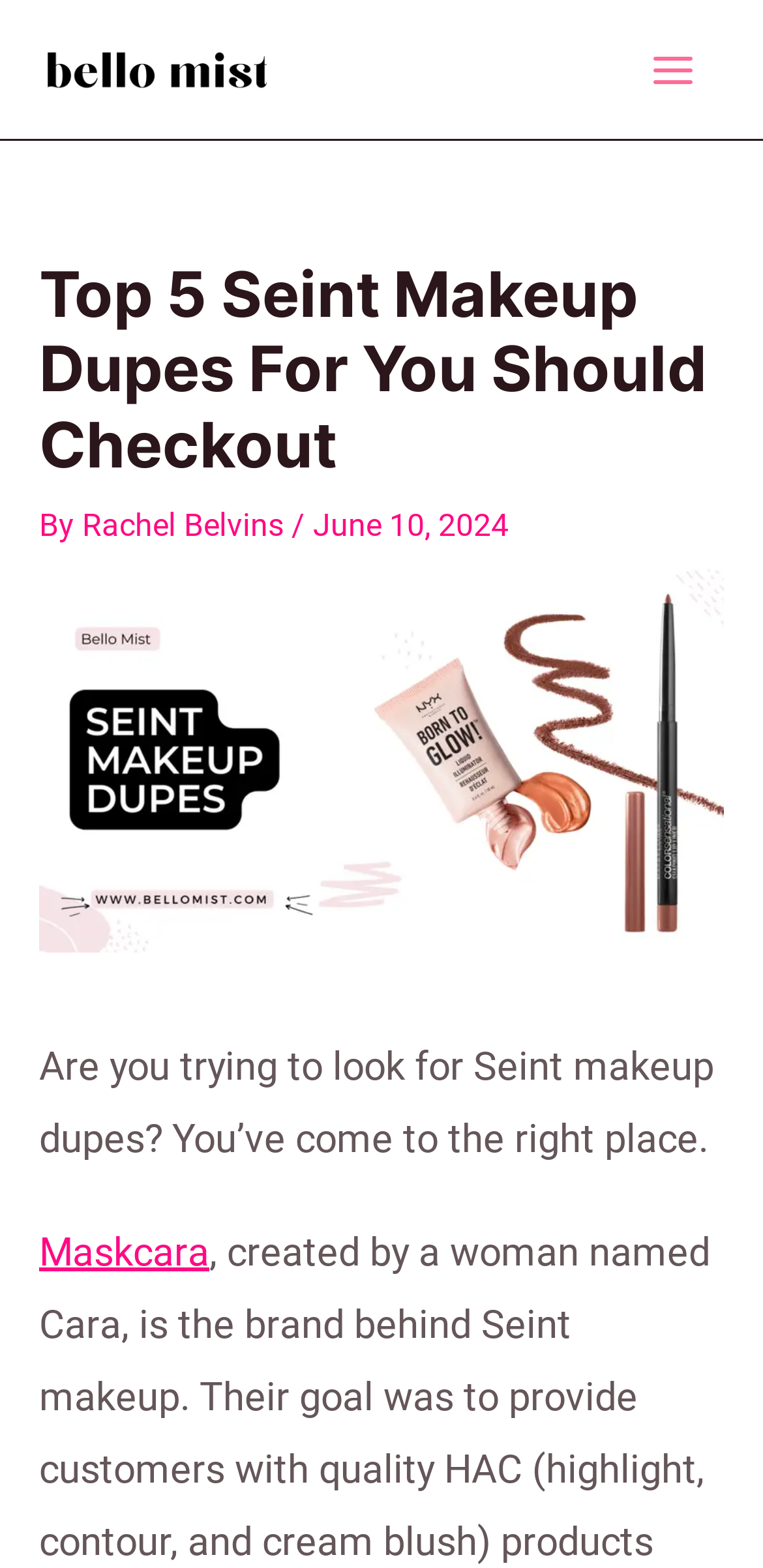Please provide a one-word or phrase answer to the question: 
What is the purpose of the webpage?

List Seint makeup dupes